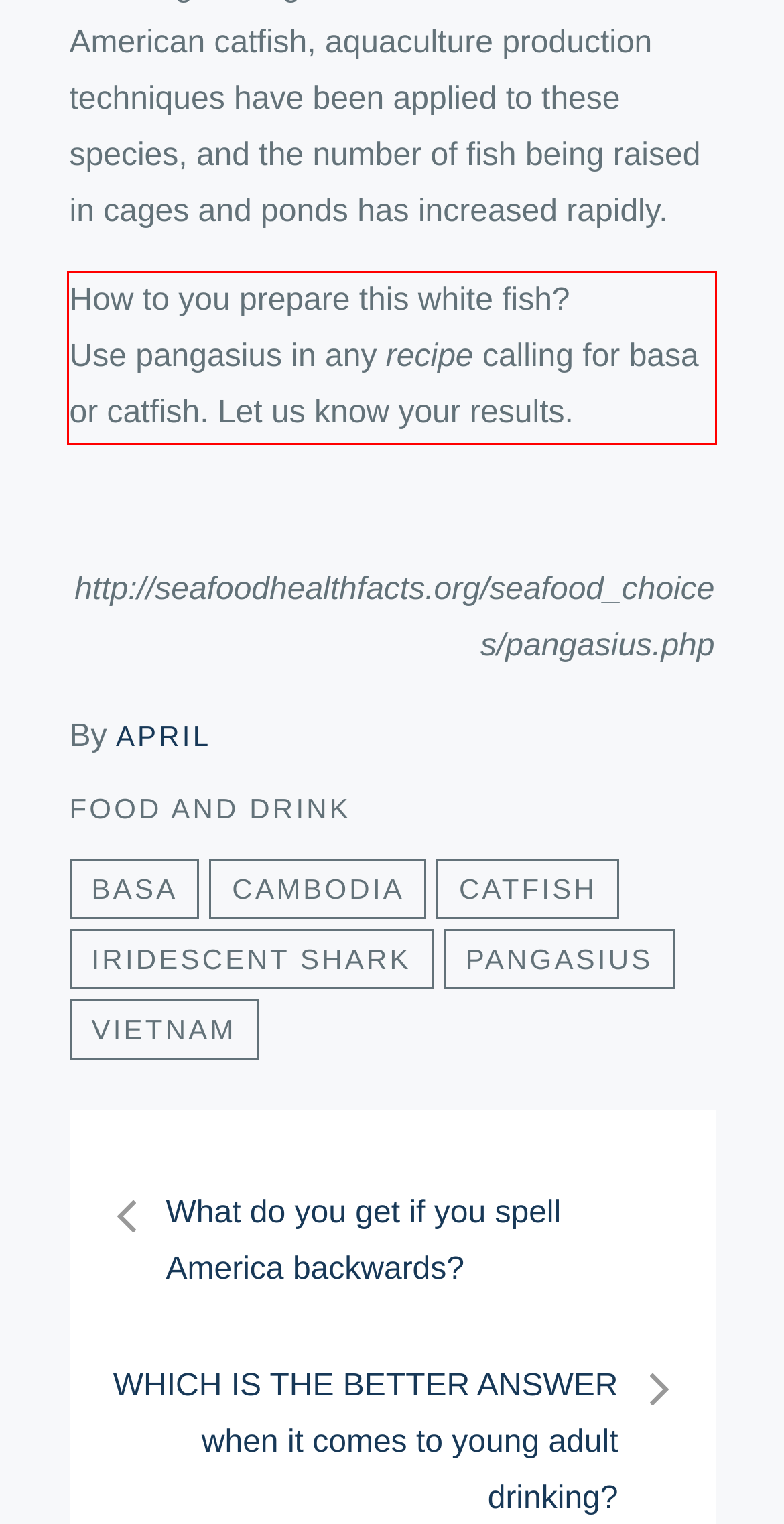Analyze the screenshot of the webpage that features a red bounding box and recognize the text content enclosed within this red bounding box.

How to you prepare this white fish? Use pangasius in any recipe calling for basa or catfish. Let us know your results.